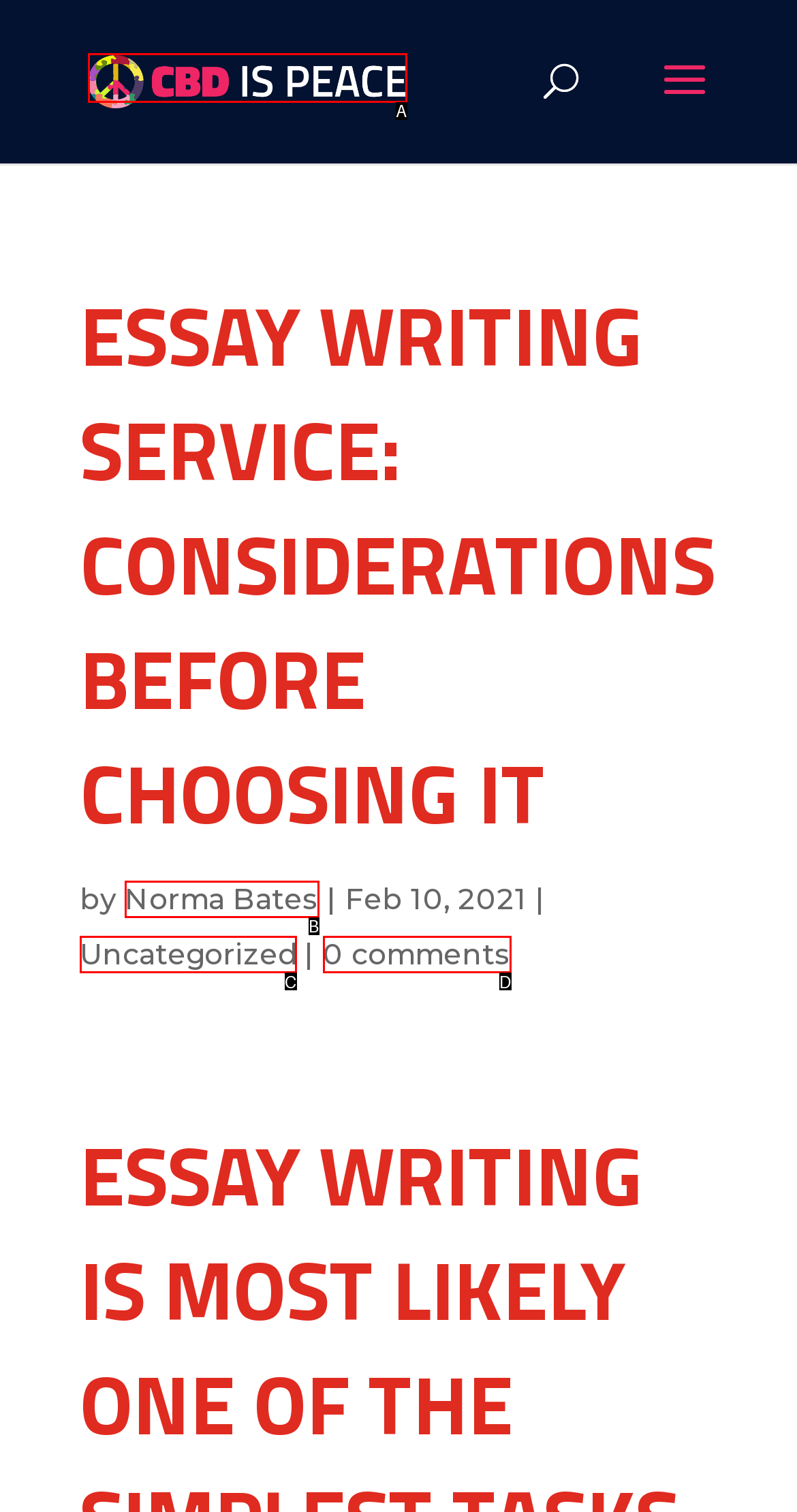Given the description: Uncategorized, choose the HTML element that matches it. Indicate your answer with the letter of the option.

C